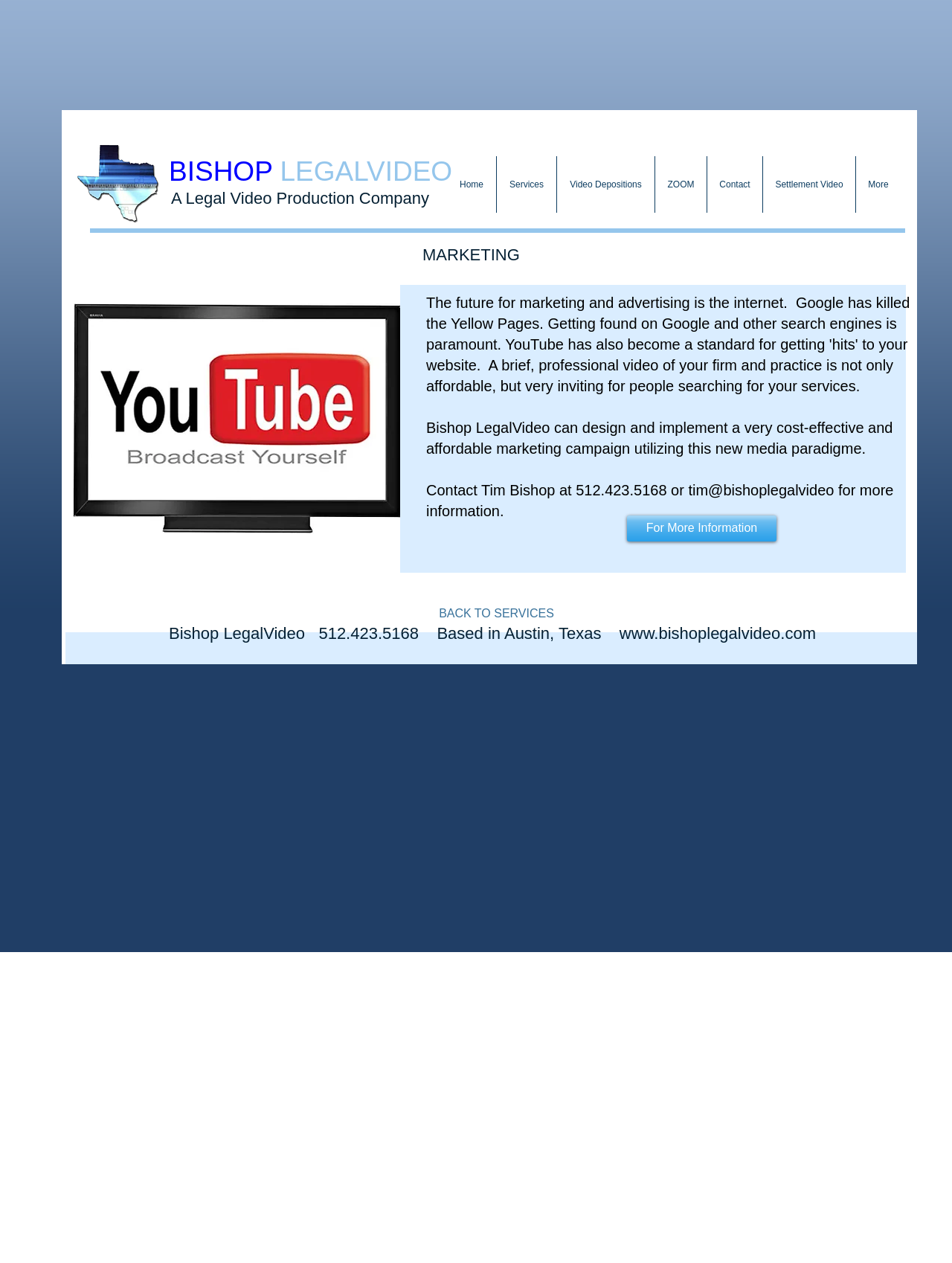Could you indicate the bounding box coordinates of the region to click in order to complete this instruction: "click on BACK TO SERVICES".

[0.459, 0.468, 0.584, 0.503]